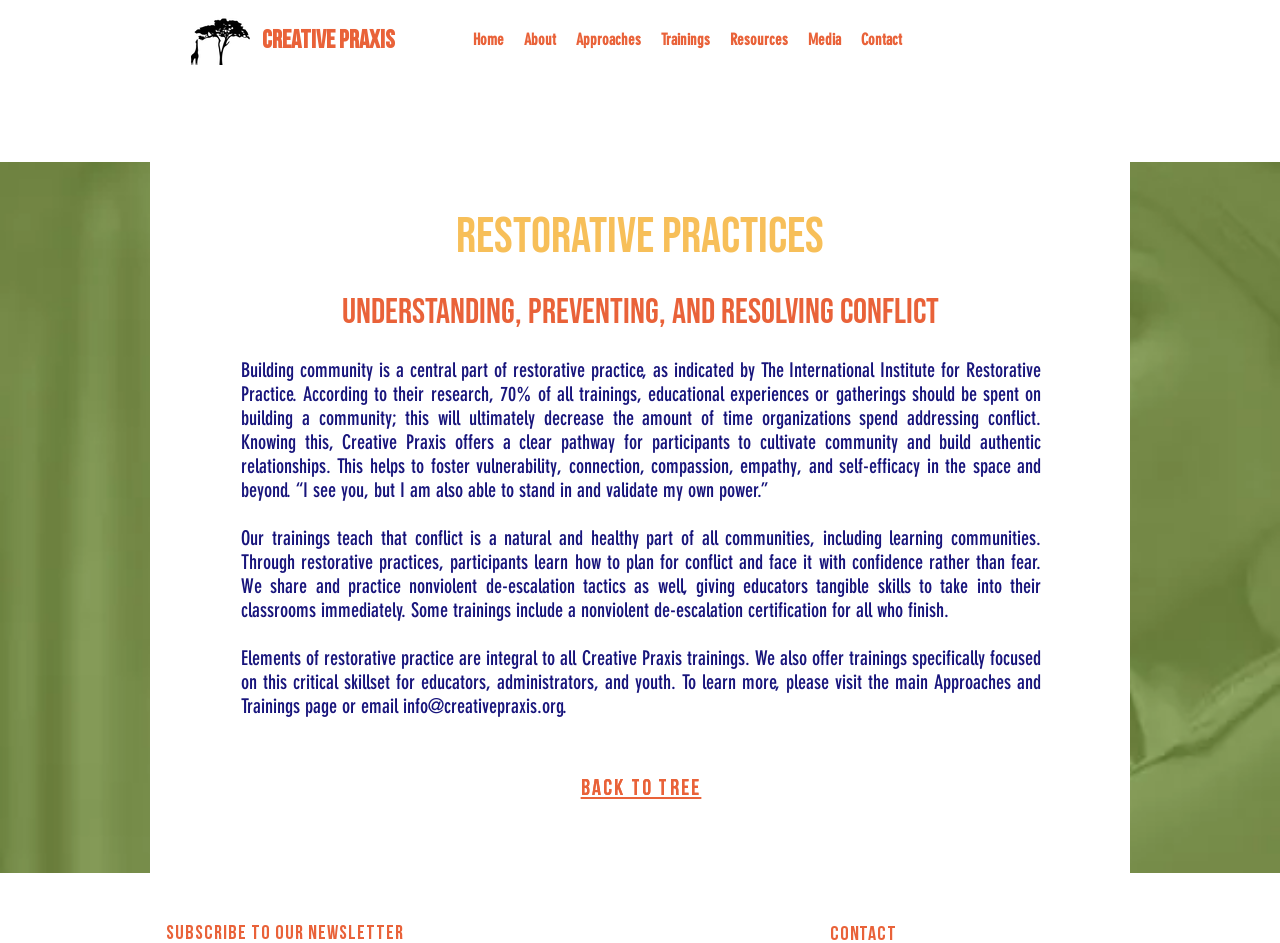Can you find the bounding box coordinates for the element that needs to be clicked to execute this instruction: "Click the 'About' link"? The coordinates should be given as four float numbers between 0 and 1, i.e., [left, top, right, bottom].

[0.402, 0.016, 0.442, 0.069]